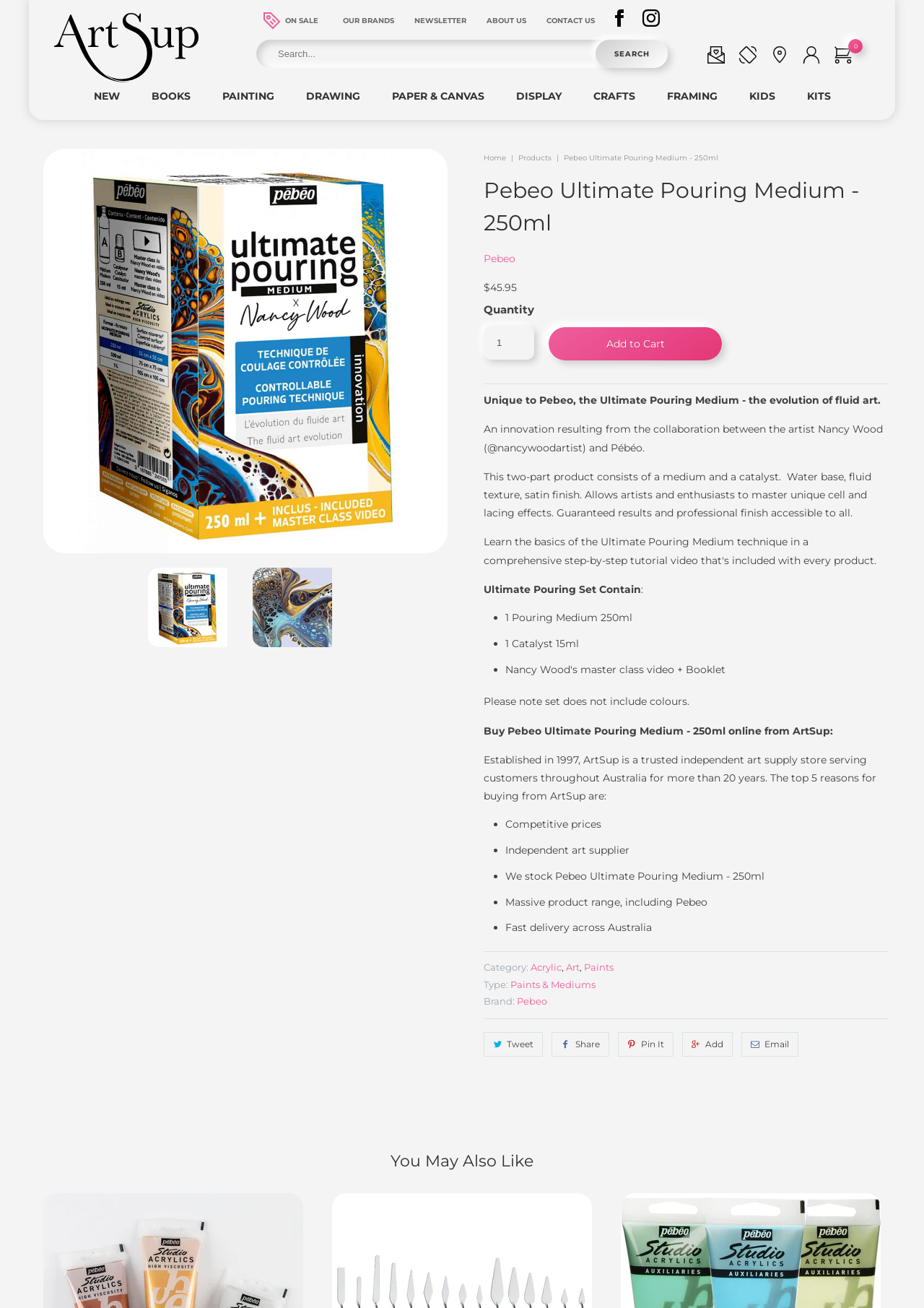What is the name of the art supply store?
Please provide a detailed and comprehensive answer to the question.

The name of the art supply store can be found in the top navigation bar, where it says 'ArtSup Art Supplies'.